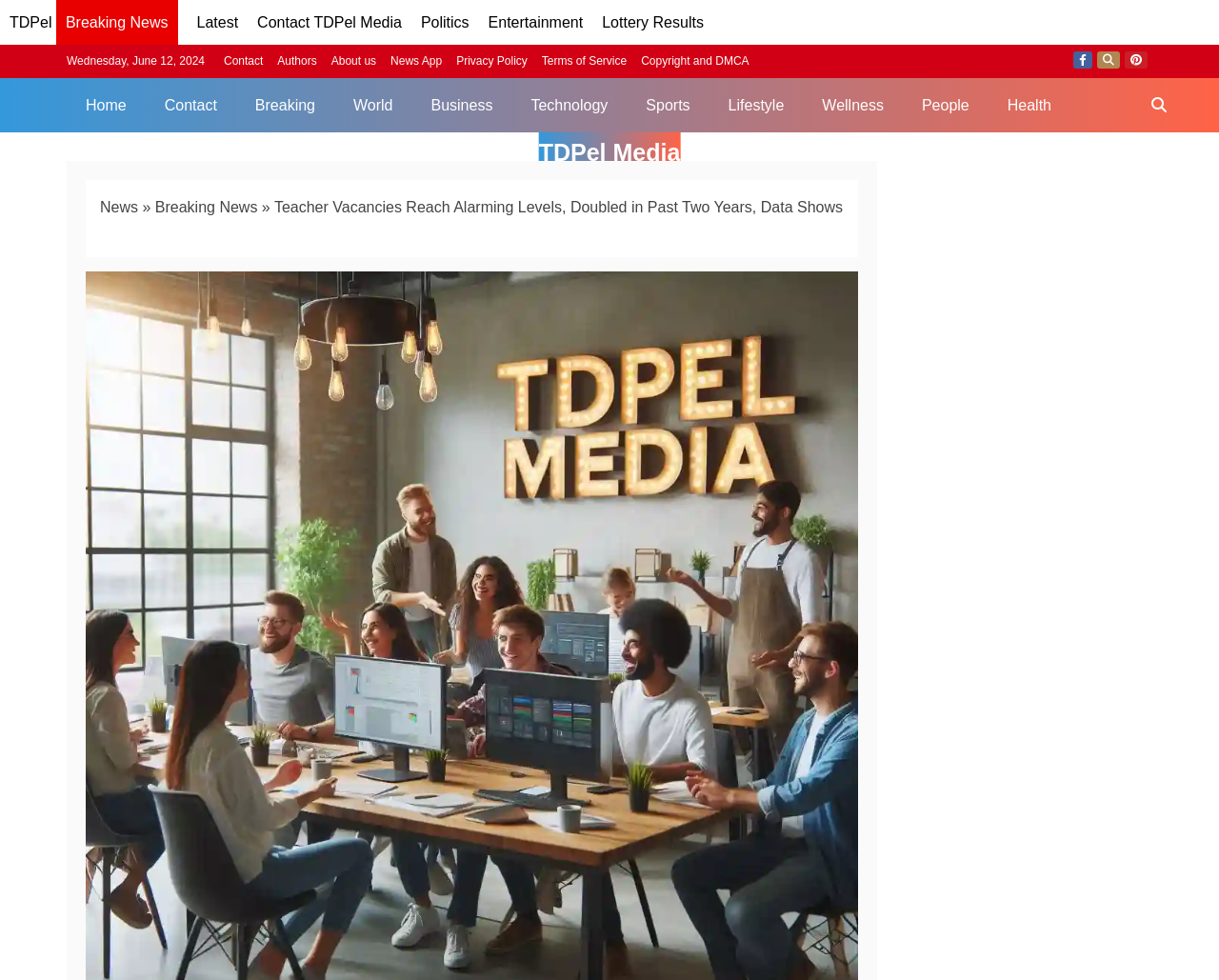Refer to the image and provide a thorough answer to this question:
How many social media links are there?

I counted the number of social media links by looking at the links with icons, specifically the Facebook, Twitter, and Pinterest links with bounding box coordinates [0.88, 0.053, 0.896, 0.07], [0.9, 0.053, 0.919, 0.07], and [0.923, 0.053, 0.941, 0.07] respectively.